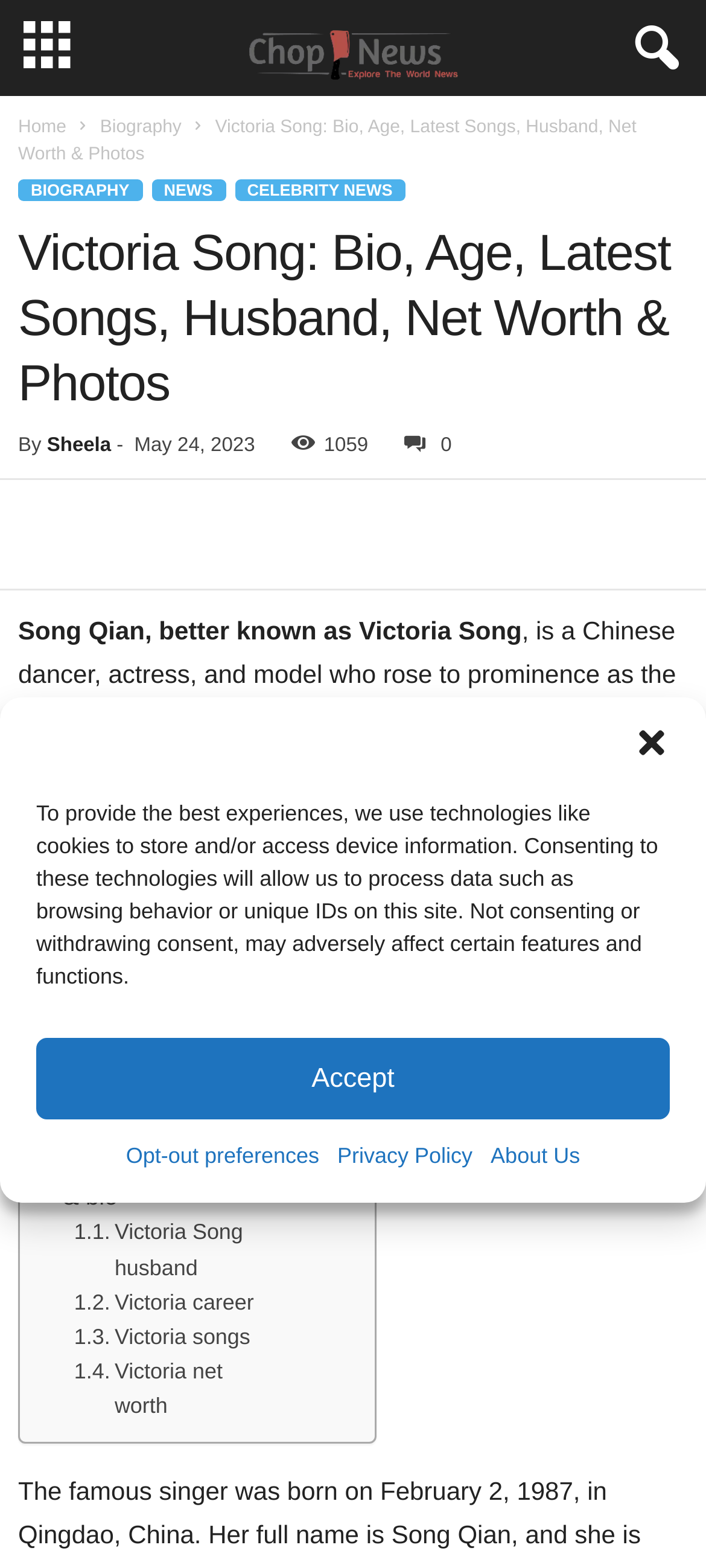Provide the bounding box for the UI element matching this description: "Privacy Policy".

[0.478, 0.725, 0.669, 0.75]